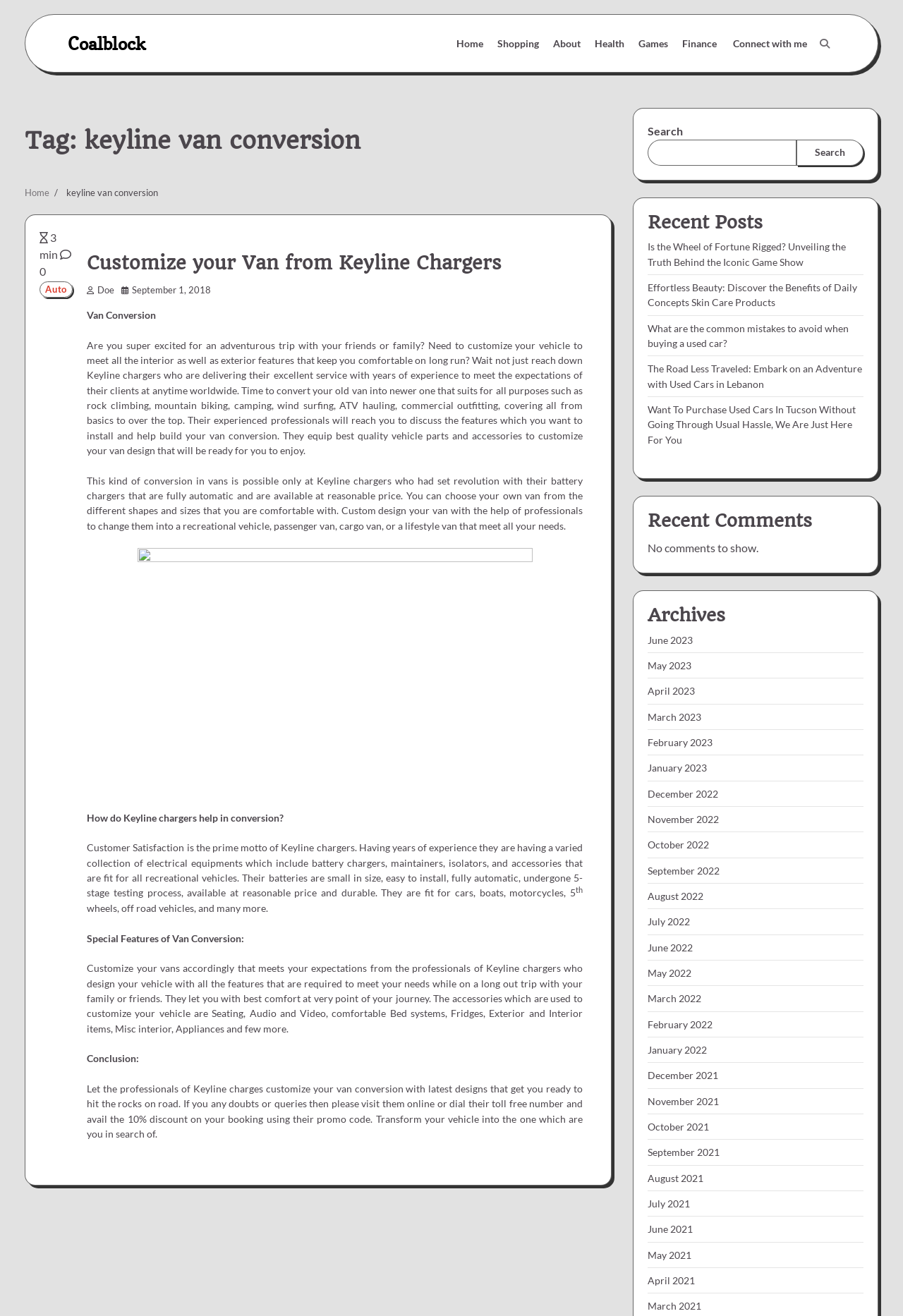Locate the bounding box coordinates of the element that needs to be clicked to carry out the instruction: "Check 'Recent Posts'". The coordinates should be given as four float numbers ranging from 0 to 1, i.e., [left, top, right, bottom].

[0.717, 0.161, 0.956, 0.177]